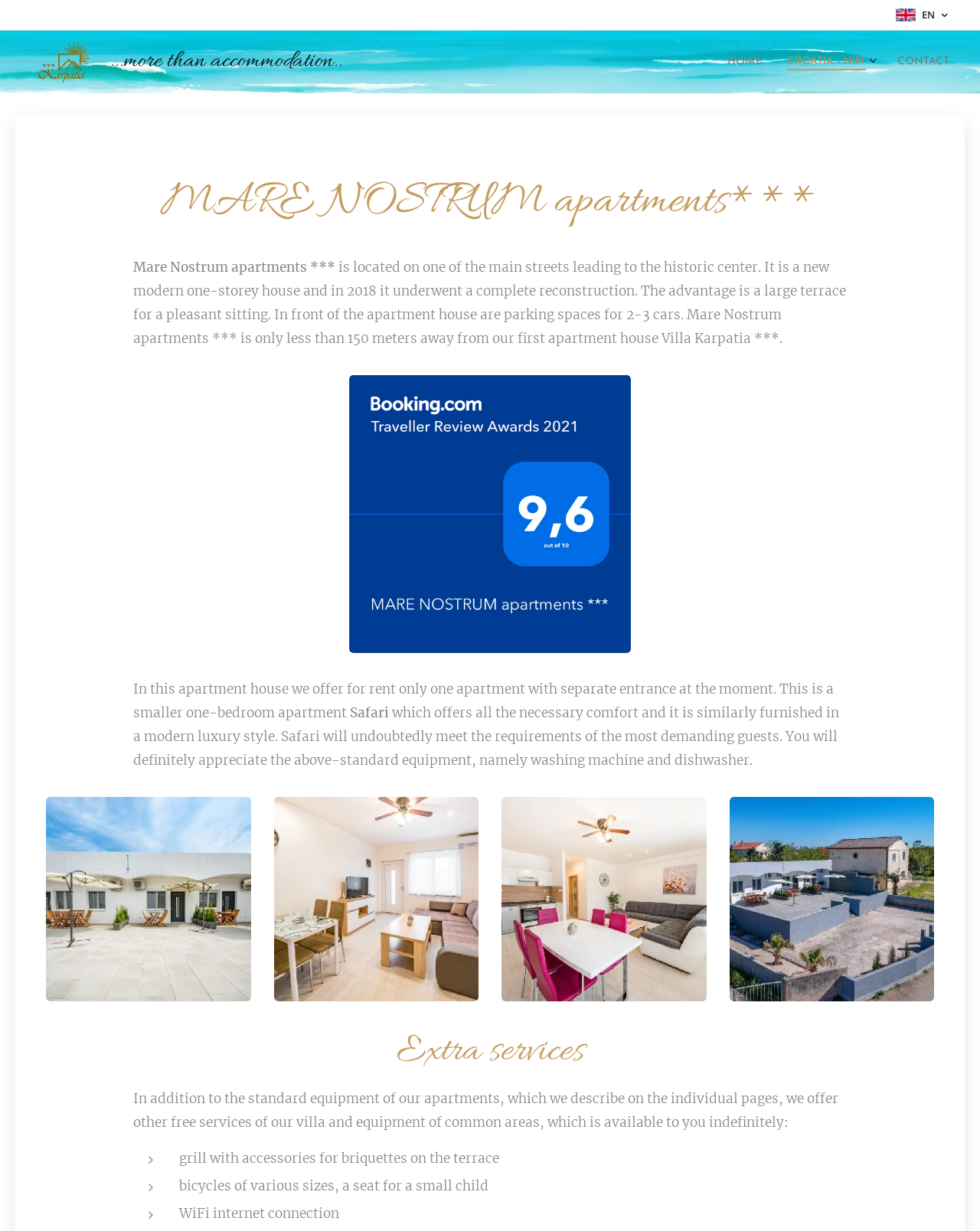Please find the bounding box for the UI component described as follows: "Croatia - Nin".

[0.766, 0.035, 0.894, 0.066]